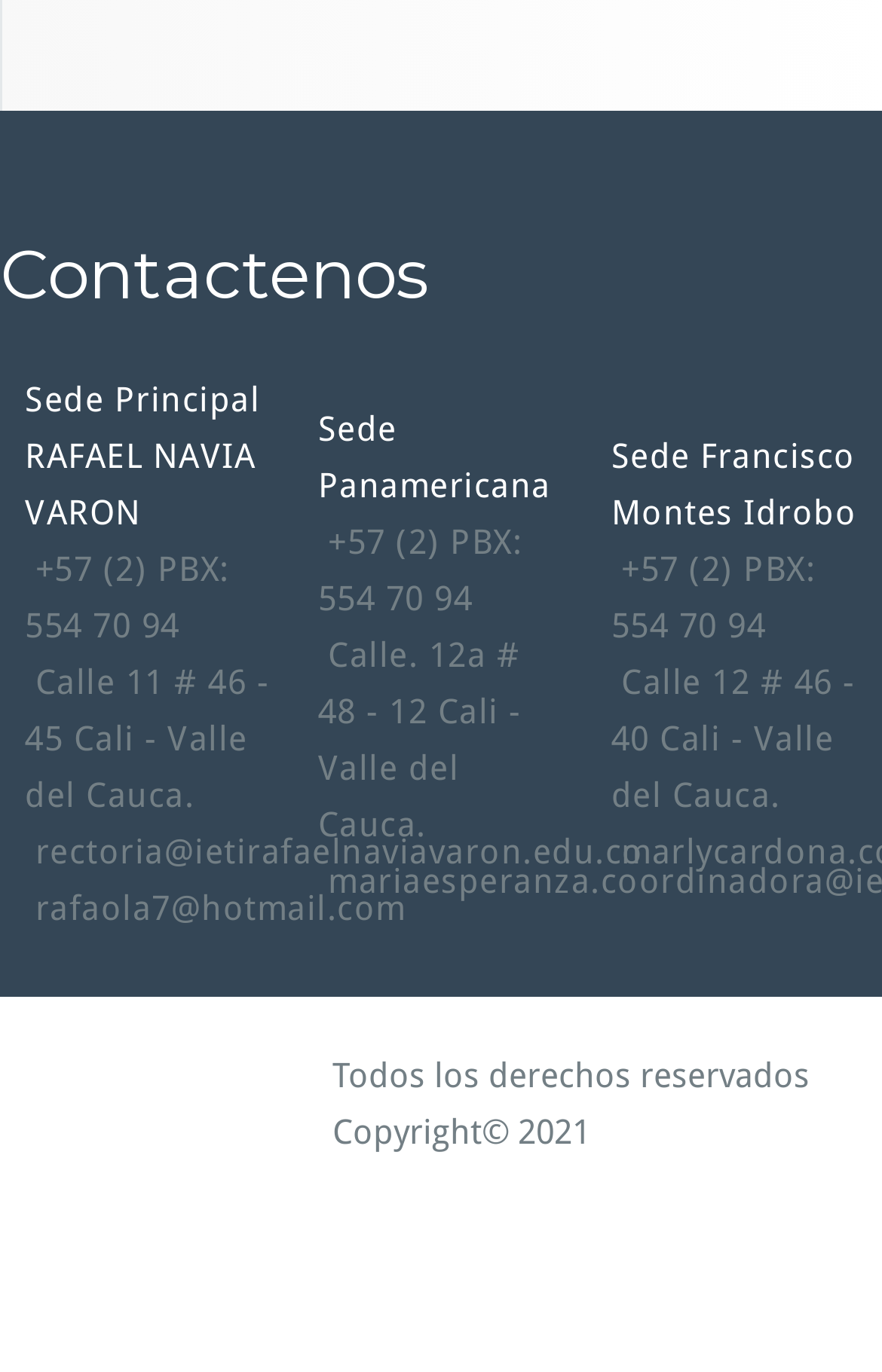How many contact addresses are listed?
Can you provide a detailed and comprehensive answer to the question?

I counted the number of gridcell elements under the table element, which contain the contact addresses. There are three gridcell elements, each containing a different contact address.